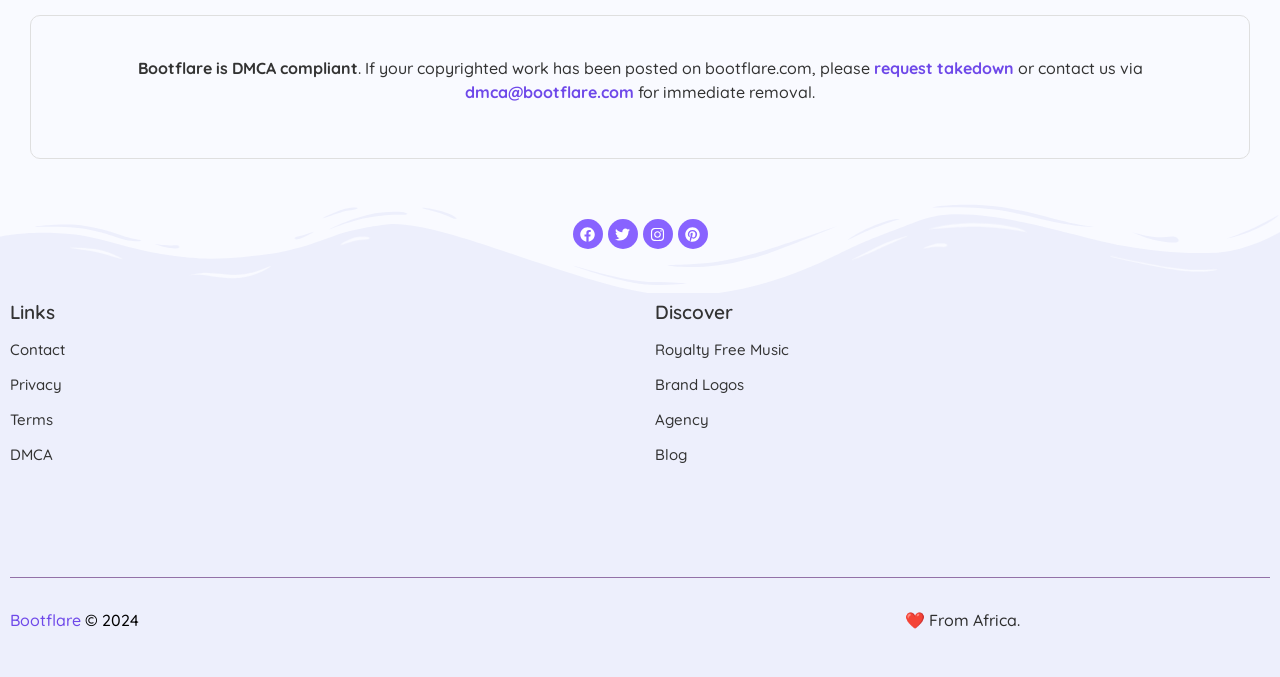Locate the bounding box coordinates of the region to be clicked to comply with the following instruction: "visit Facebook". The coordinates must be four float numbers between 0 and 1, in the form [left, top, right, bottom].

[0.447, 0.324, 0.471, 0.368]